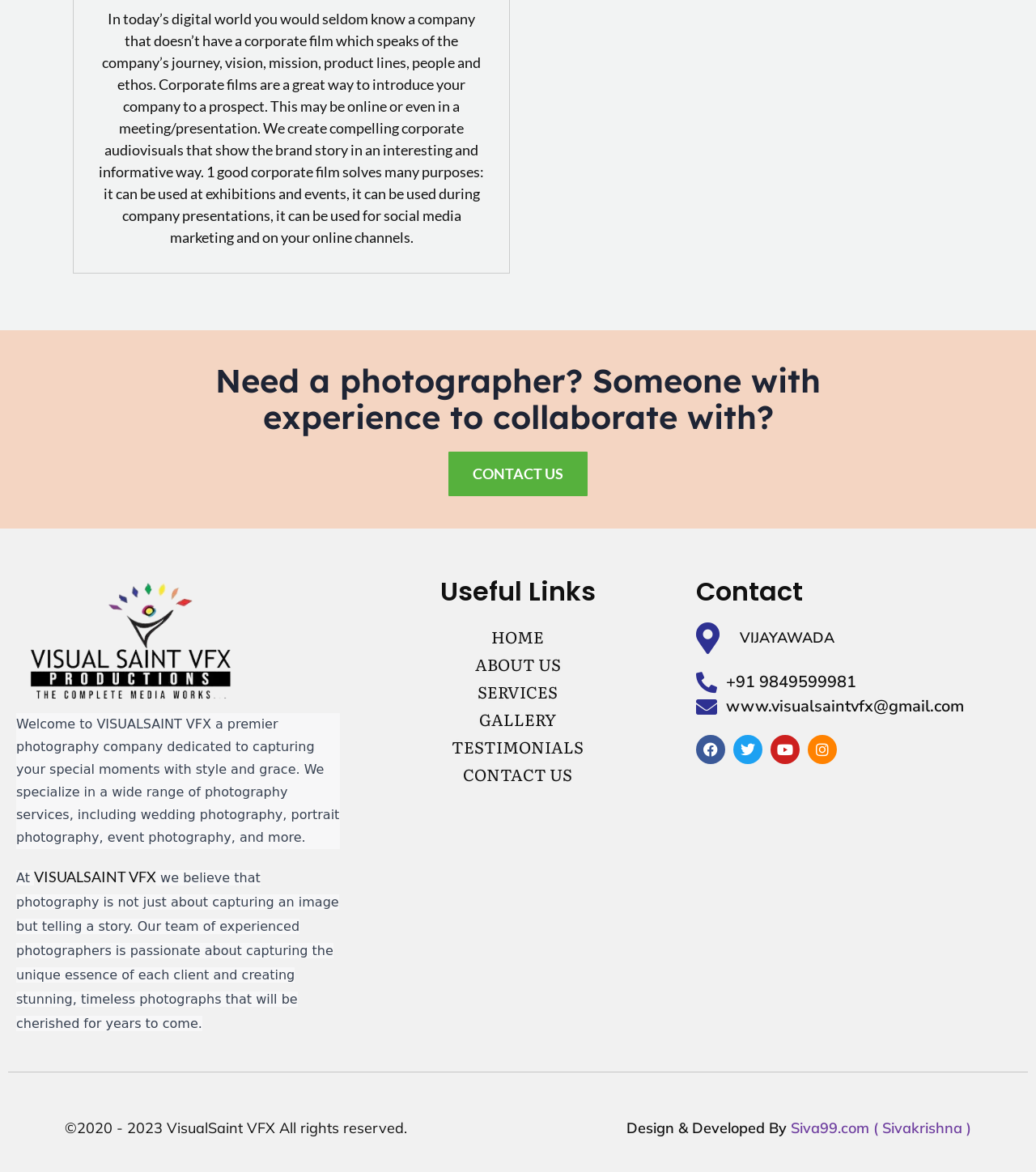Provide the bounding box coordinates of the section that needs to be clicked to accomplish the following instruction: "Visit VIJAYAWADA."

[0.672, 0.531, 0.984, 0.558]